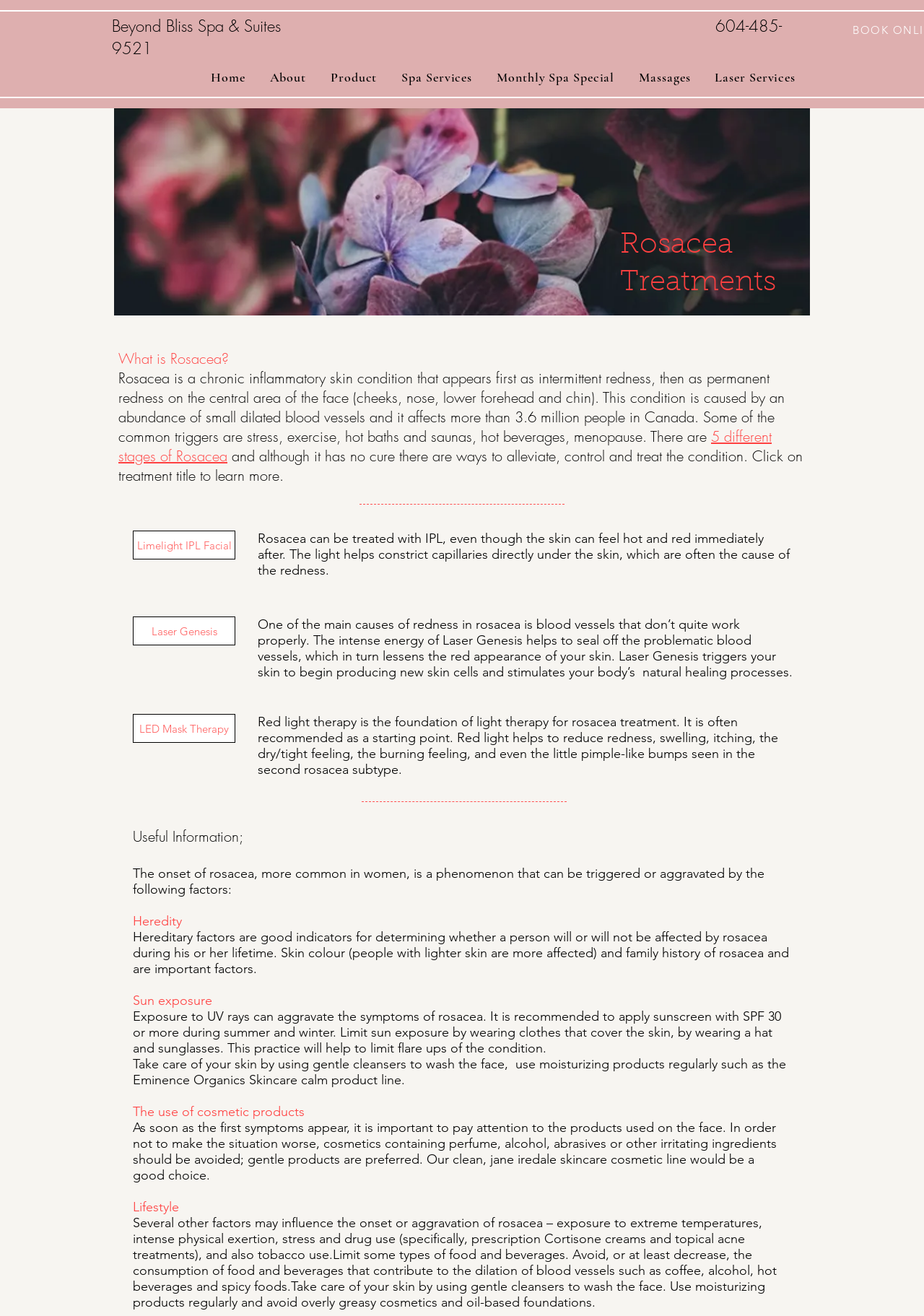Please determine the bounding box coordinates of the section I need to click to accomplish this instruction: "Explore the 'Spa Services' menu".

[0.425, 0.047, 0.521, 0.071]